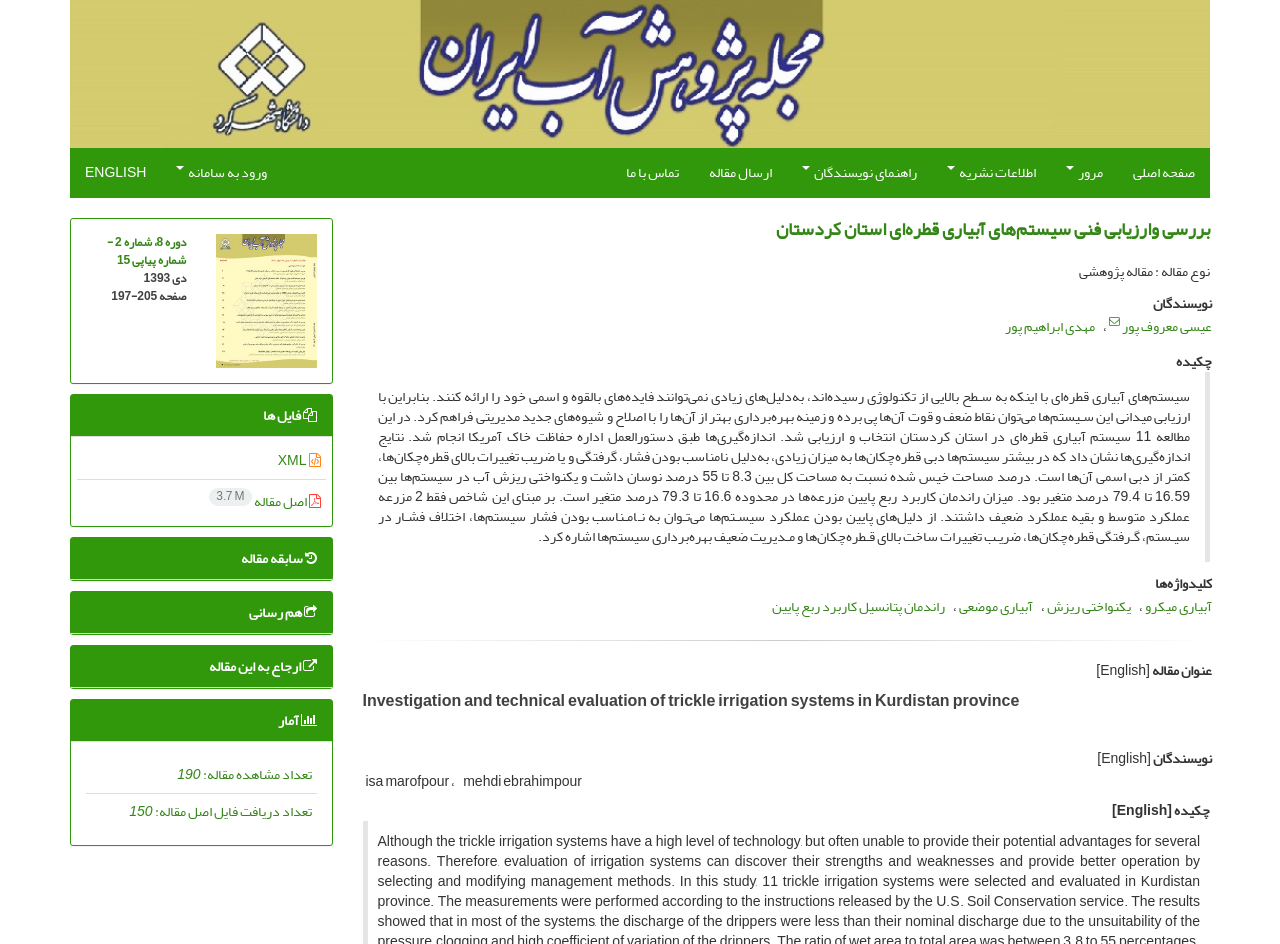How many views does the article have?
Using the information from the image, give a concise answer in one word or a short phrase.

190